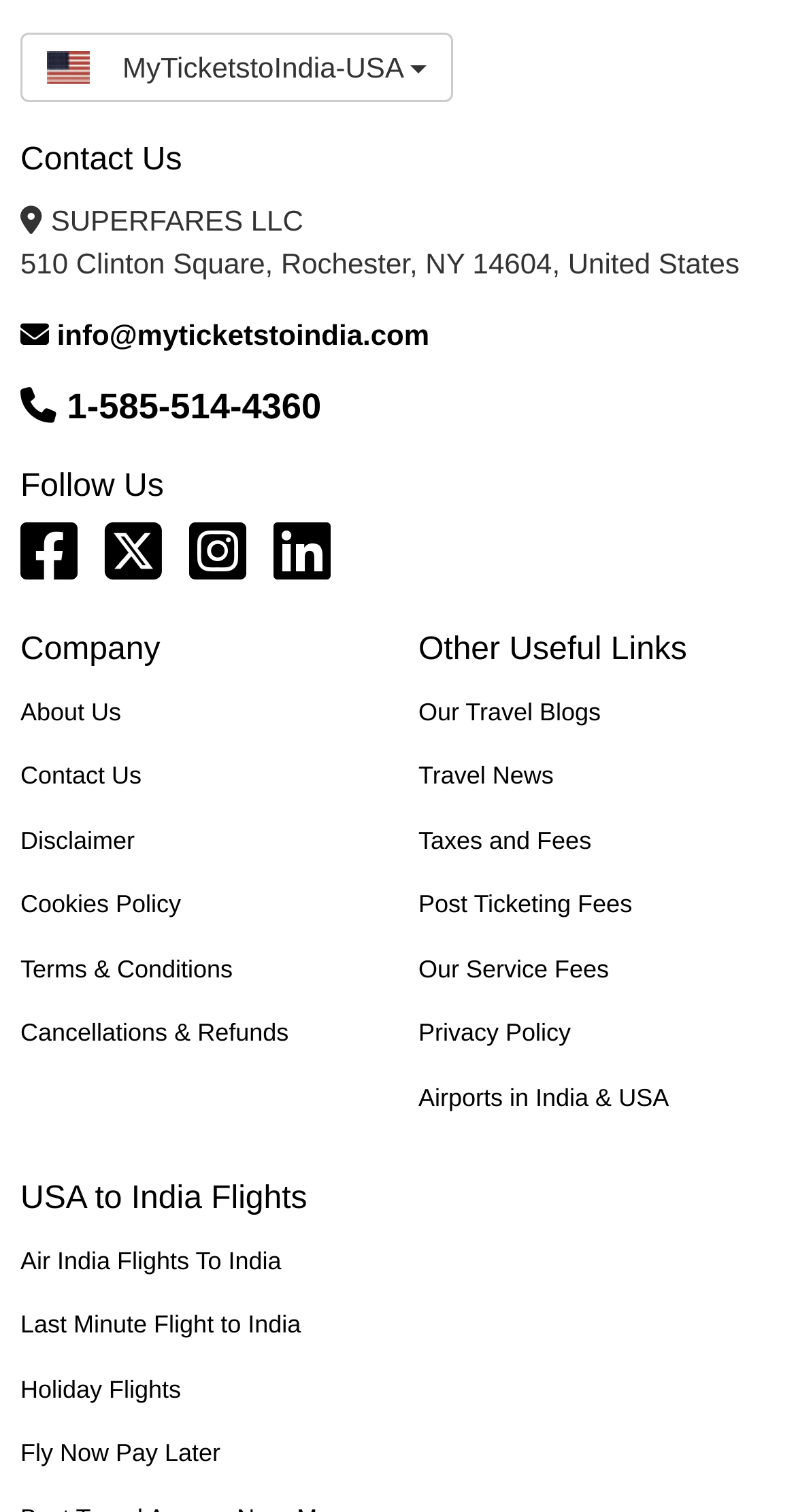Please determine the bounding box coordinates for the UI element described as: "Holiday Flights".

[0.026, 0.904, 0.474, 0.934]